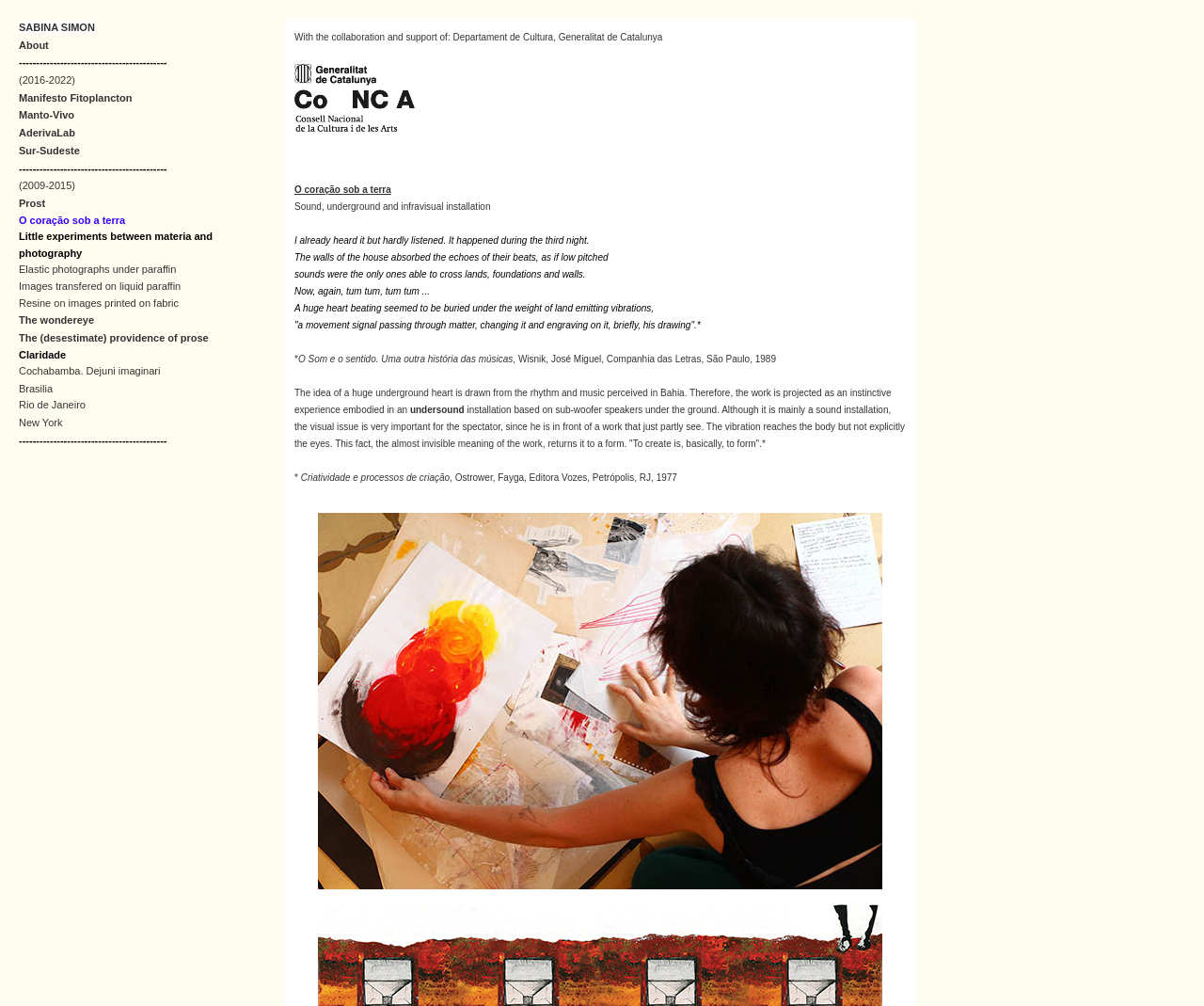Using the webpage screenshot, find the UI element described by Manto-Vivo. Provide the bounding box coordinates in the format (top-left x, top-left y, bottom-right x, bottom-right y), ensuring all values are floating point numbers between 0 and 1.

[0.016, 0.091, 0.11, 0.12]